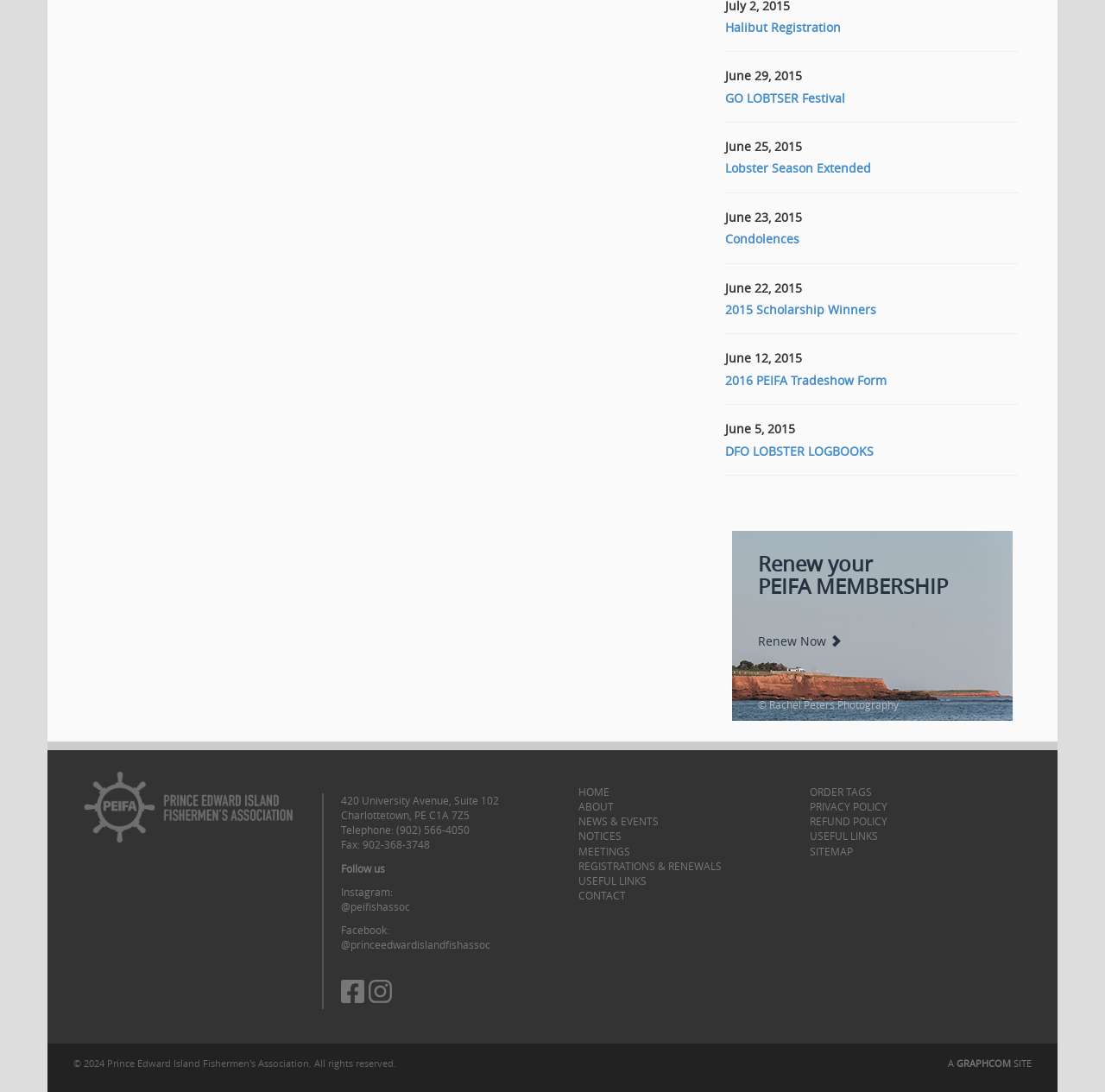Identify the bounding box coordinates for the UI element mentioned here: "North Rustic Contact". Provide the coordinates as four float values between 0 and 1, i.e., [left, top, right, bottom].

None